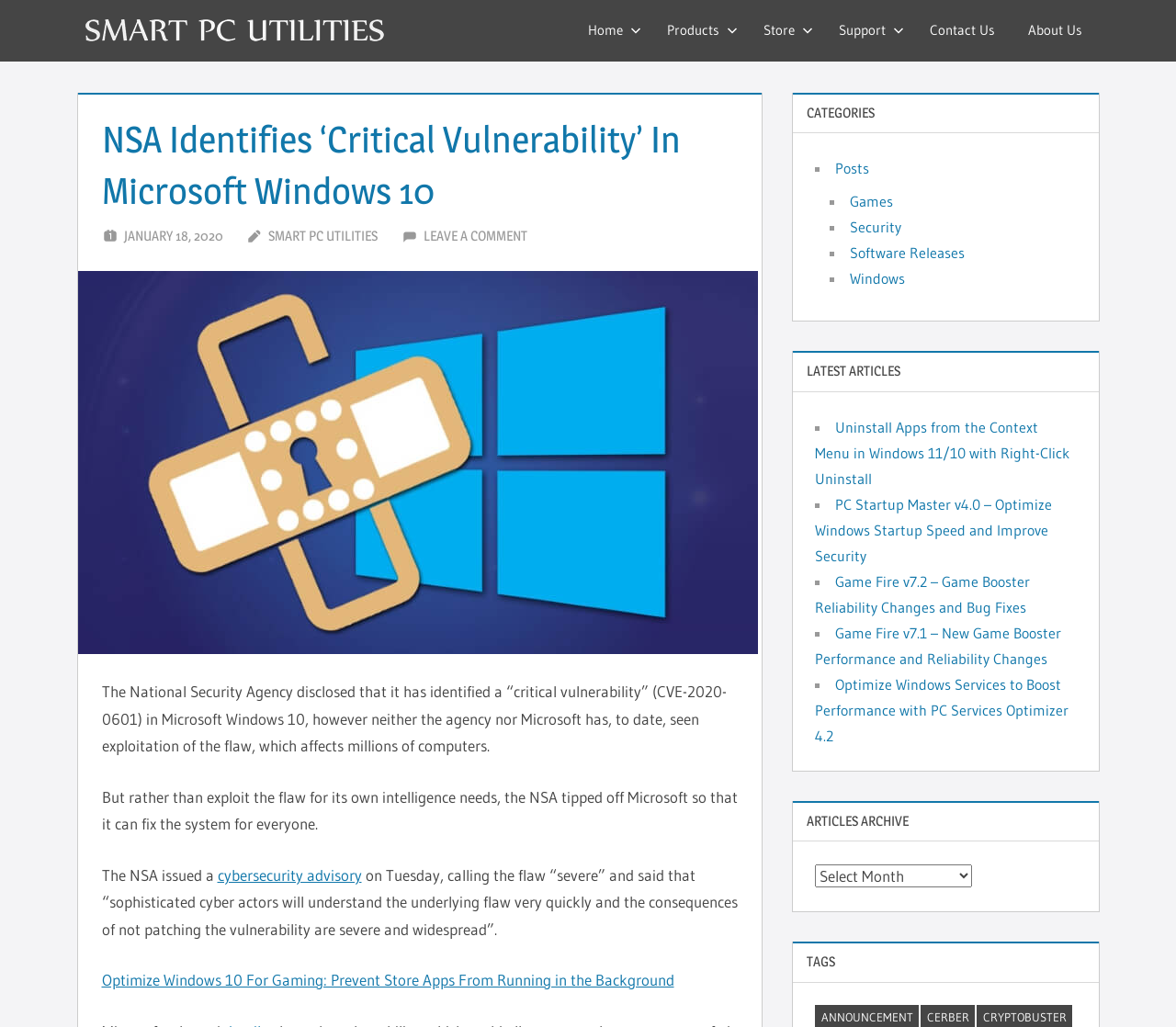Find the bounding box coordinates of the clickable area that will achieve the following instruction: "Browse the 'Security' category".

[0.723, 0.212, 0.767, 0.23]